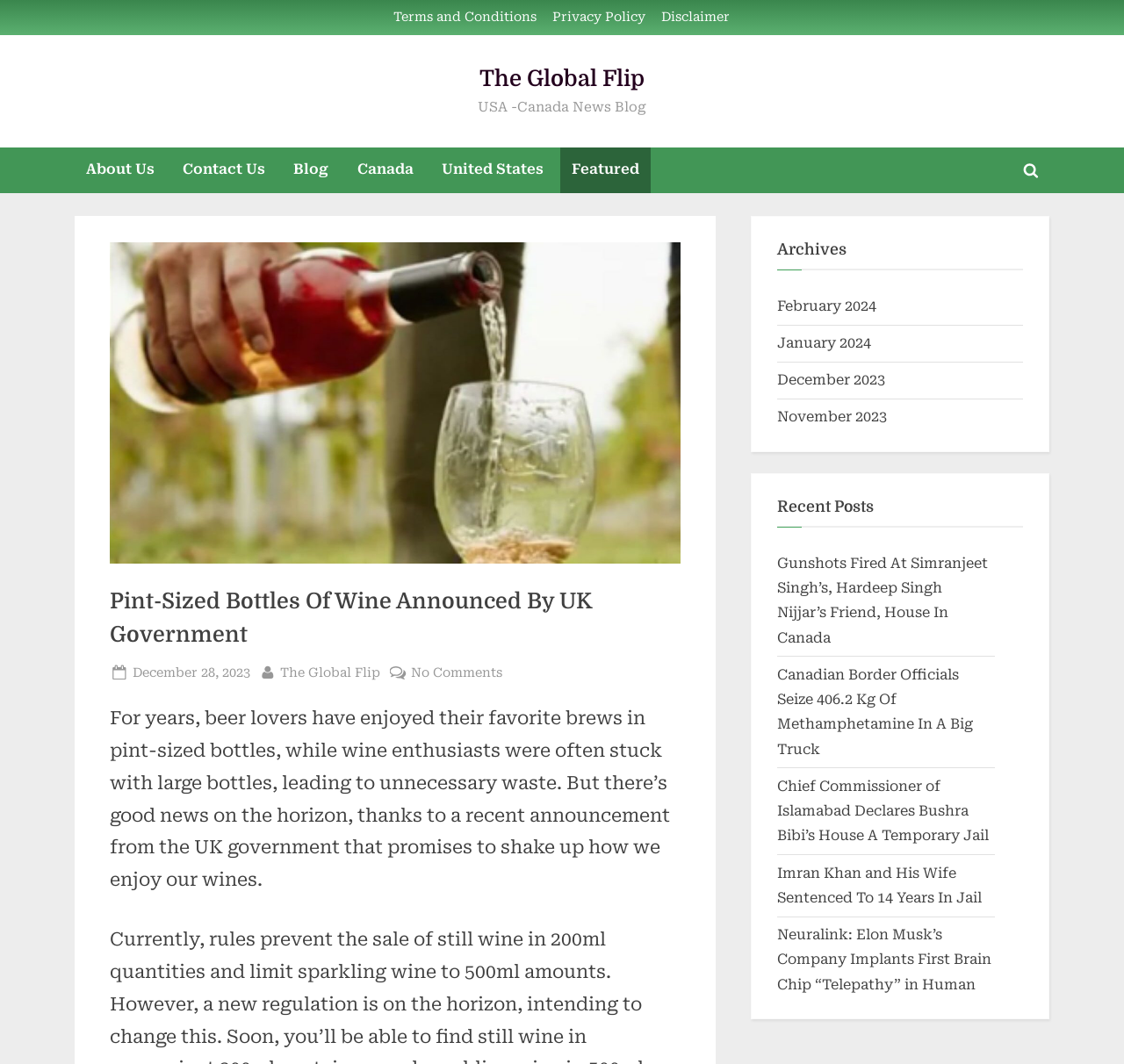Find the coordinates for the bounding box of the element with this description: "By The Global Flip".

[0.249, 0.622, 0.338, 0.643]